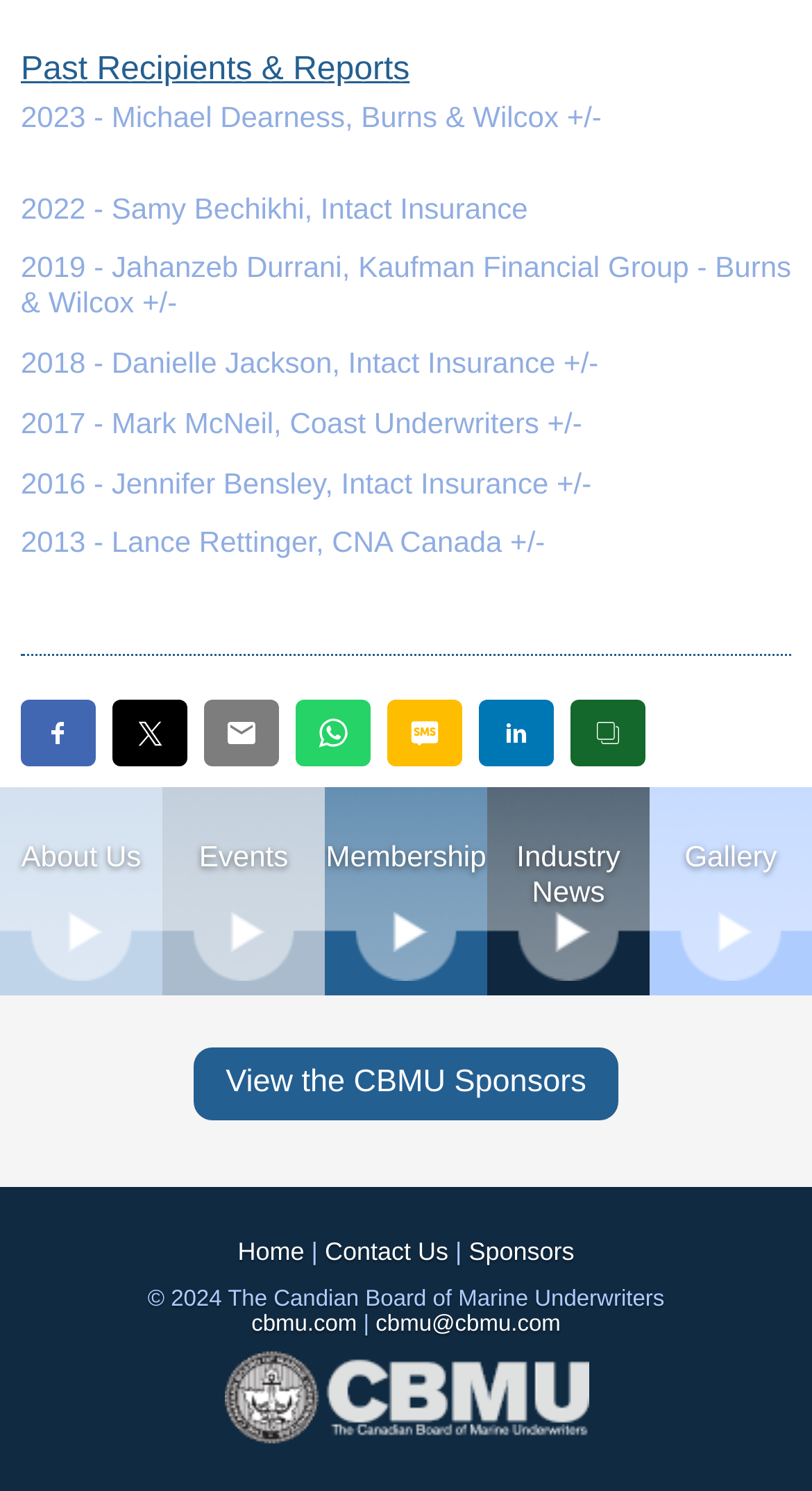What is the year of the first recipient?
Examine the image and provide an in-depth answer to the question.

I found the answer by looking at the list of past recipients and reports, where the first item is '2013 - Lance Rettinger, CNA Canada +/-'.